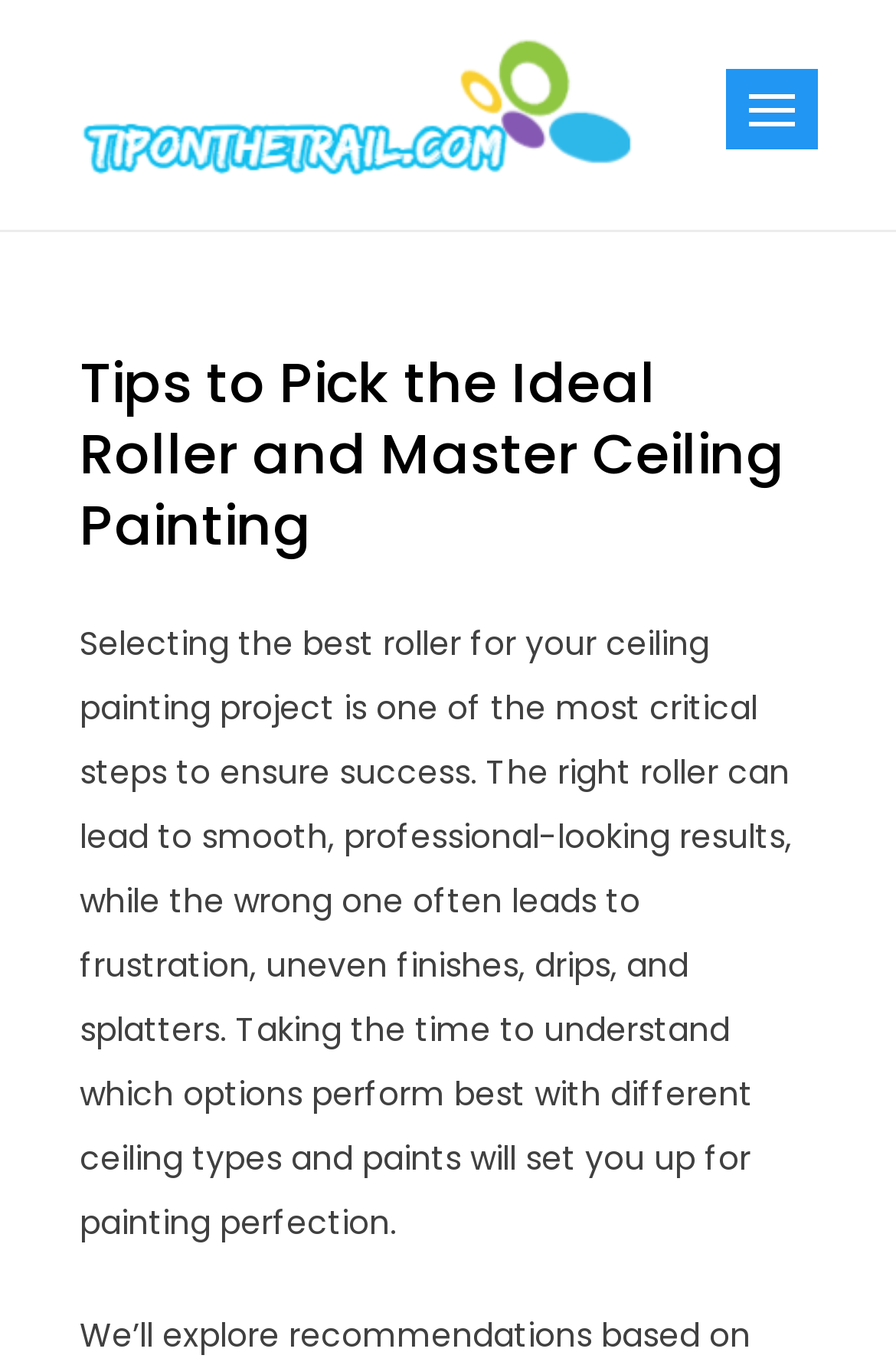What is the purpose of selecting the right roller?
Refer to the image and give a detailed answer to the question.

According to the webpage, selecting the right roller is crucial to achieve smooth, professional-looking results. If the wrong roller is chosen, it can lead to frustration, uneven finishes, drips, and splatters.